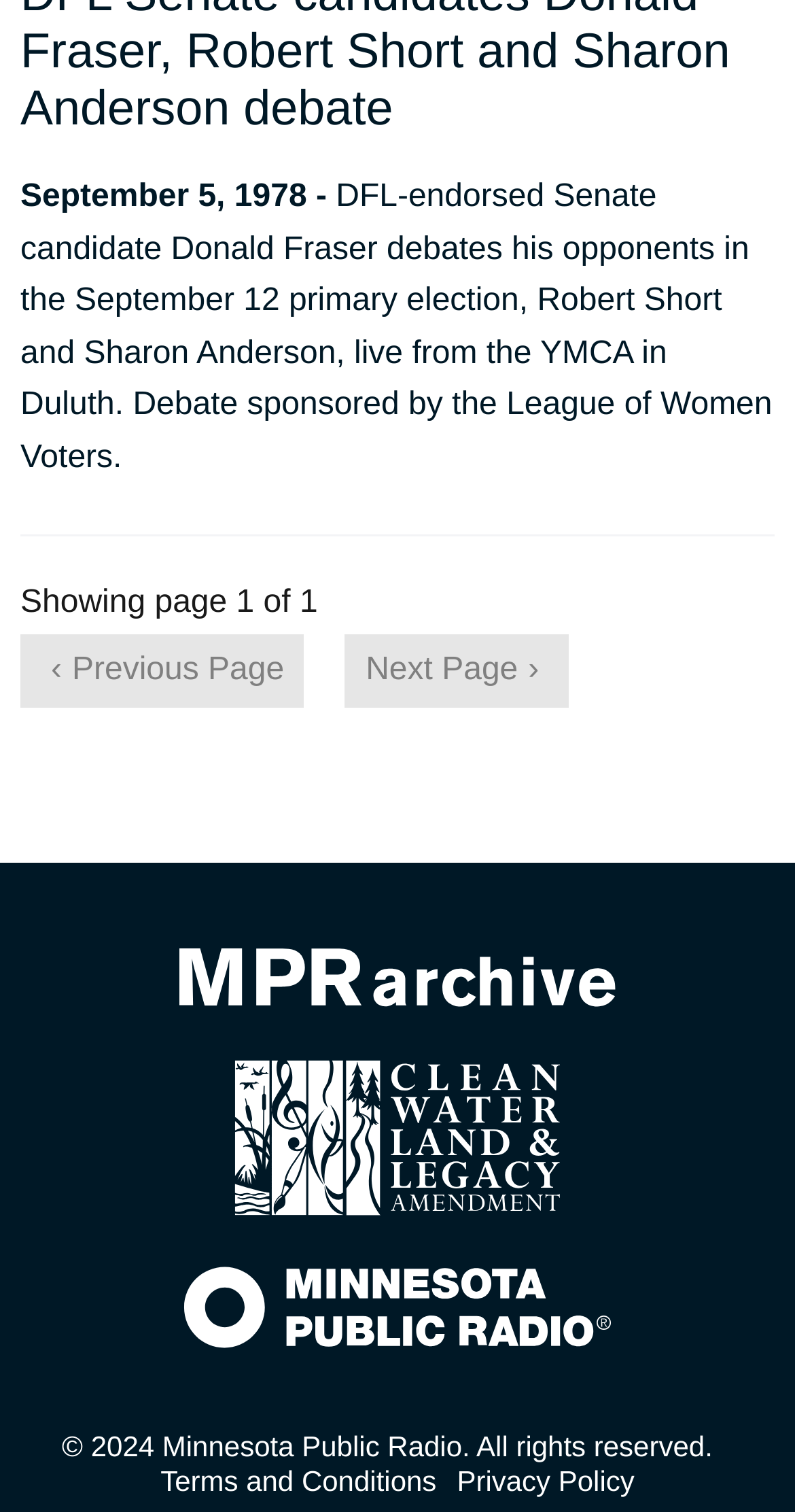What is the function of the 'Previous Page' and 'Next Page' buttons?
Provide a one-word or short-phrase answer based on the image.

Navigation